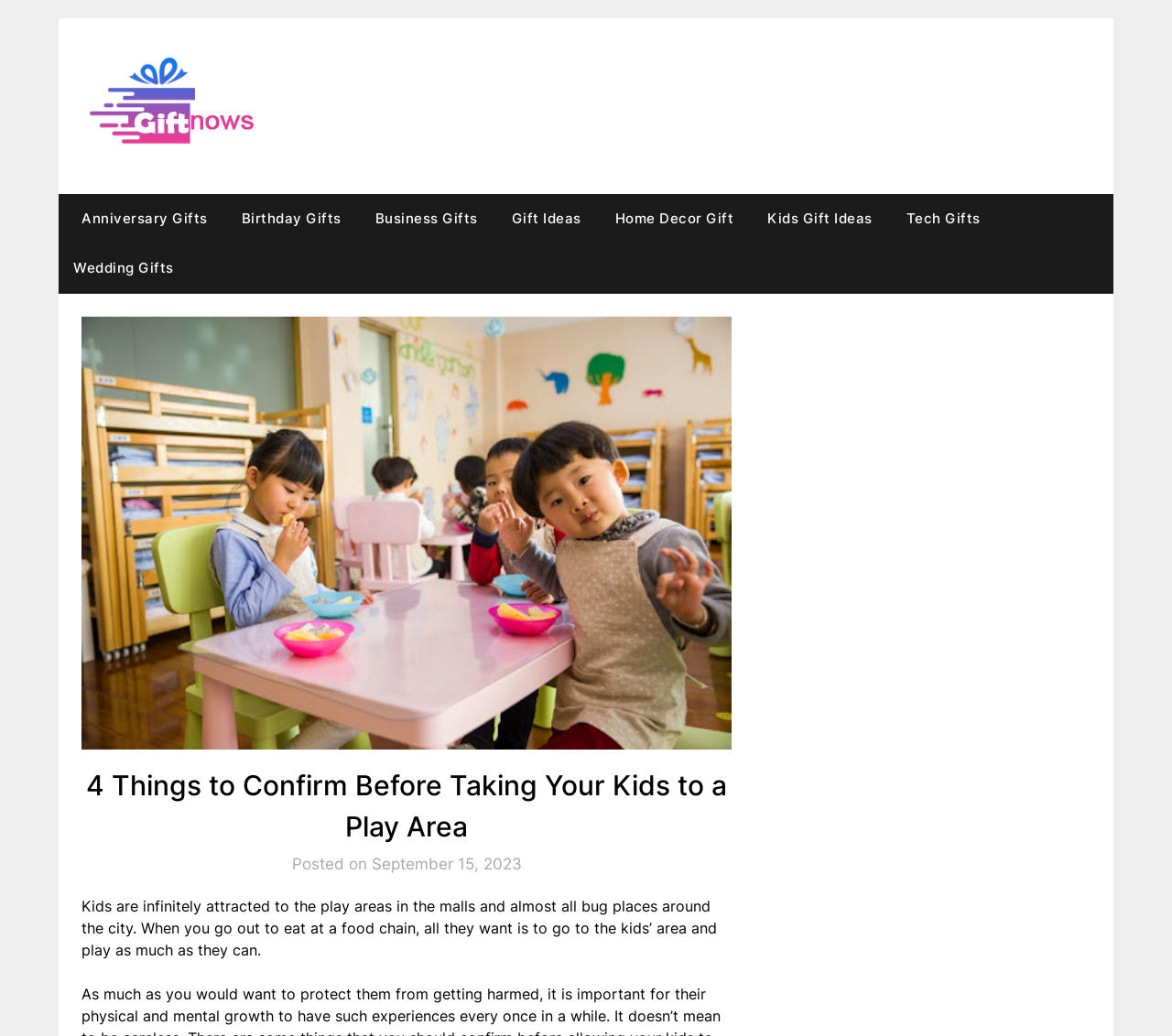Please identify the bounding box coordinates of the element I need to click to follow this instruction: "visit Anniversary Gifts".

[0.05, 0.187, 0.189, 0.235]